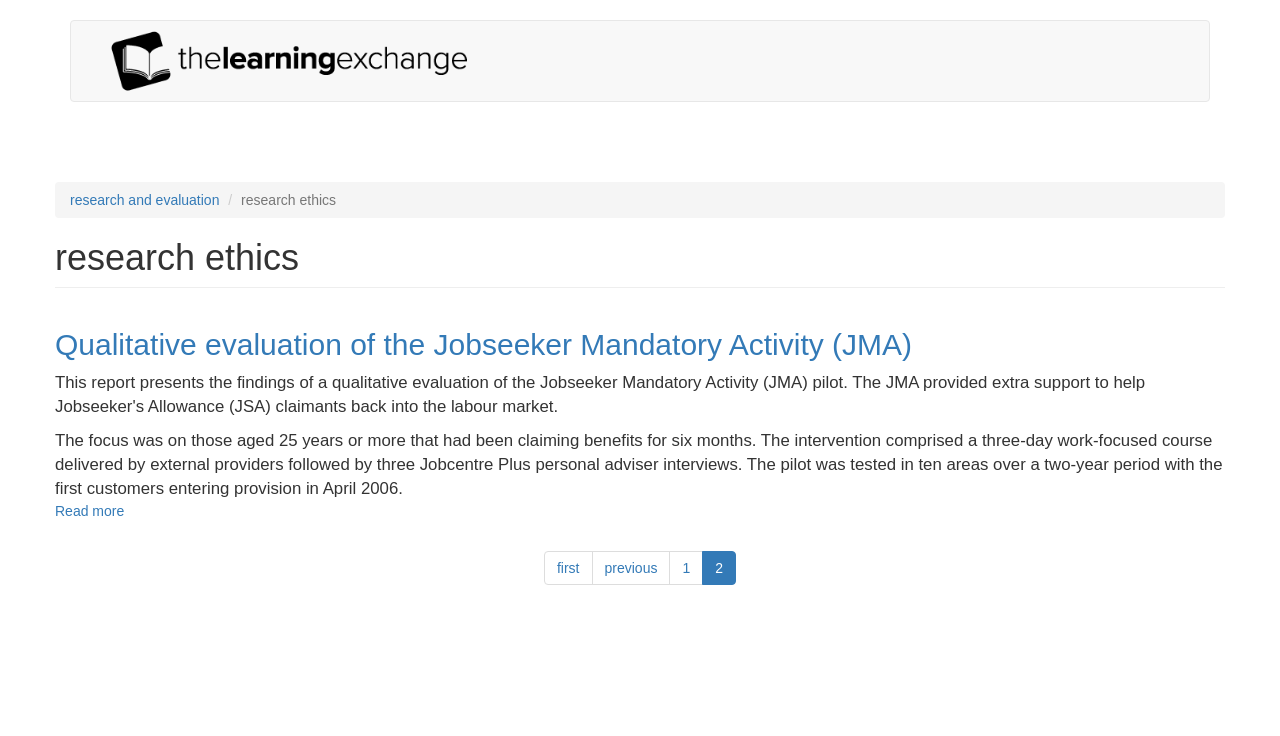What is the name of the research project?
Please utilize the information in the image to give a detailed response to the question.

I found the answer by looking at the heading 'Qualitative evaluation of the Jobseeker Mandatory Activity (JMA)' which is a subheading under the main heading 'research ethics'. This suggests that the research project being discussed is the Jobseeker Mandatory Activity.